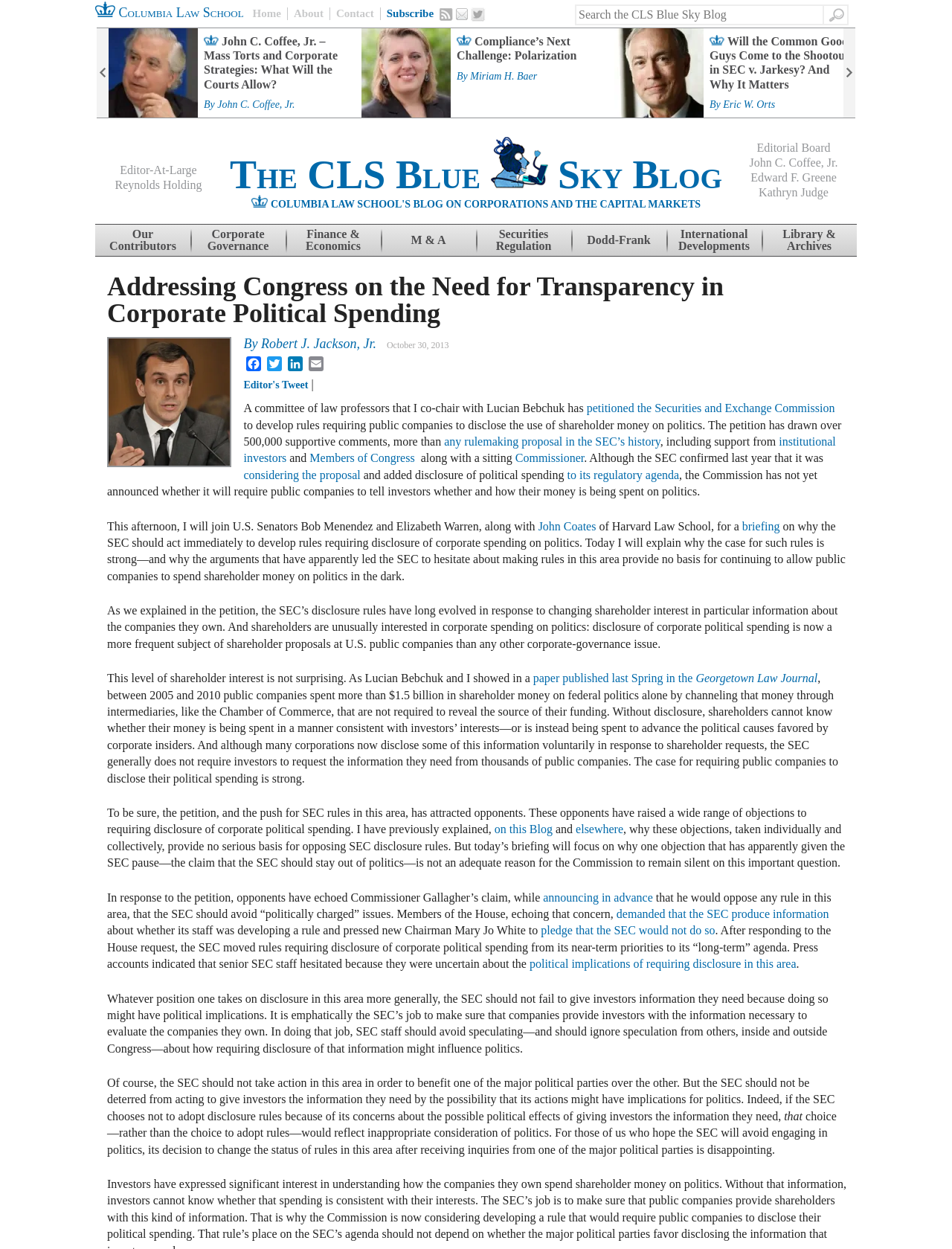How many links are there in the menu?
Based on the visual details in the image, please answer the question thoroughly.

I counted the links in the menu section, which are 'Skip to content', 'Our Contributors', 'Corporate Governance', 'Finance & Economics', 'M & A', 'Securities Regulation', 'Dodd-Frank', 'International Developments', and 'Library & Archives'.